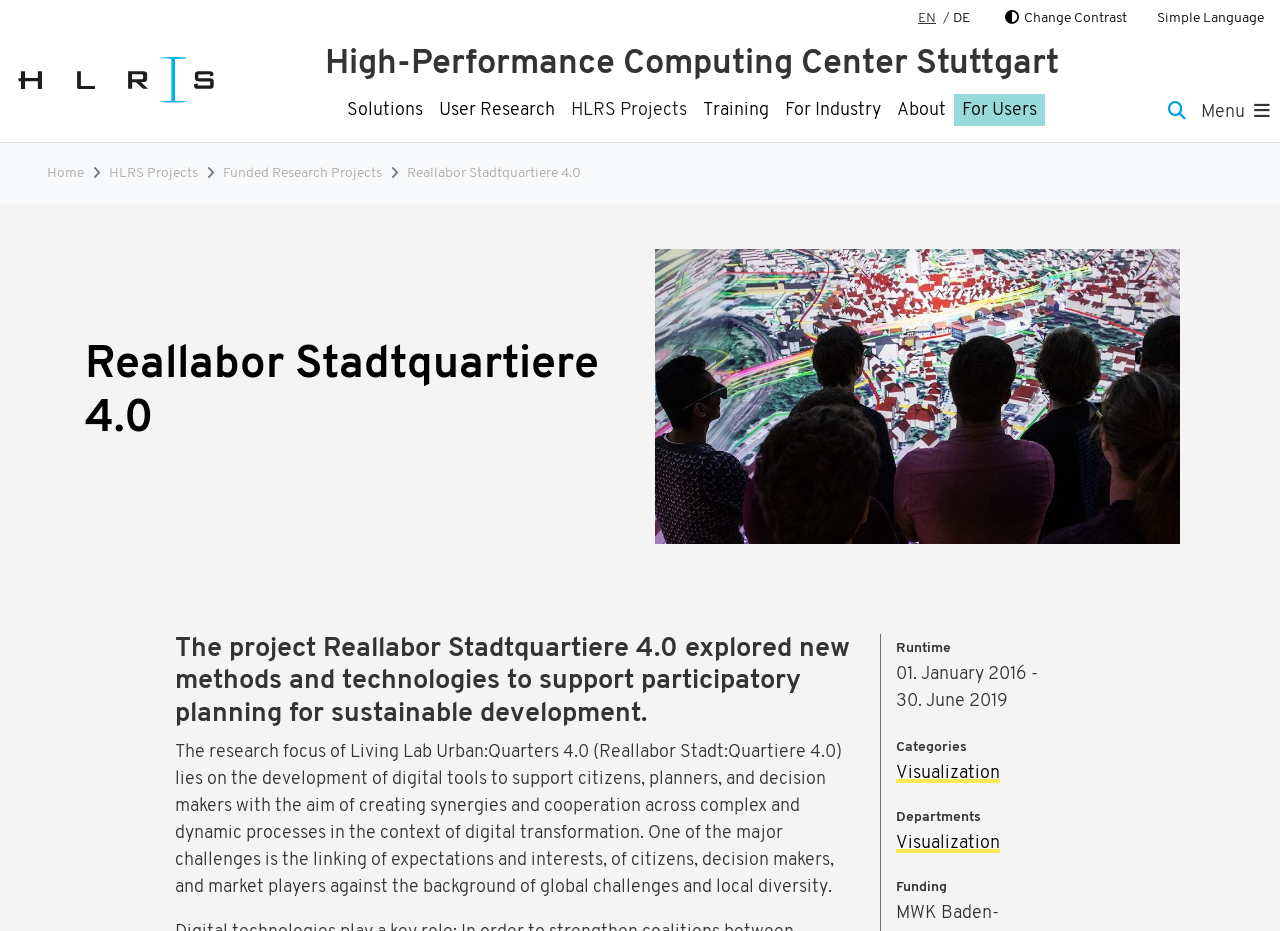Identify the bounding box coordinates of the clickable region required to complete the instruction: "Learn more about HLRS Projects". The coordinates should be given as four float numbers within the range of 0 and 1, i.e., [left, top, right, bottom].

[0.446, 0.109, 0.537, 0.129]